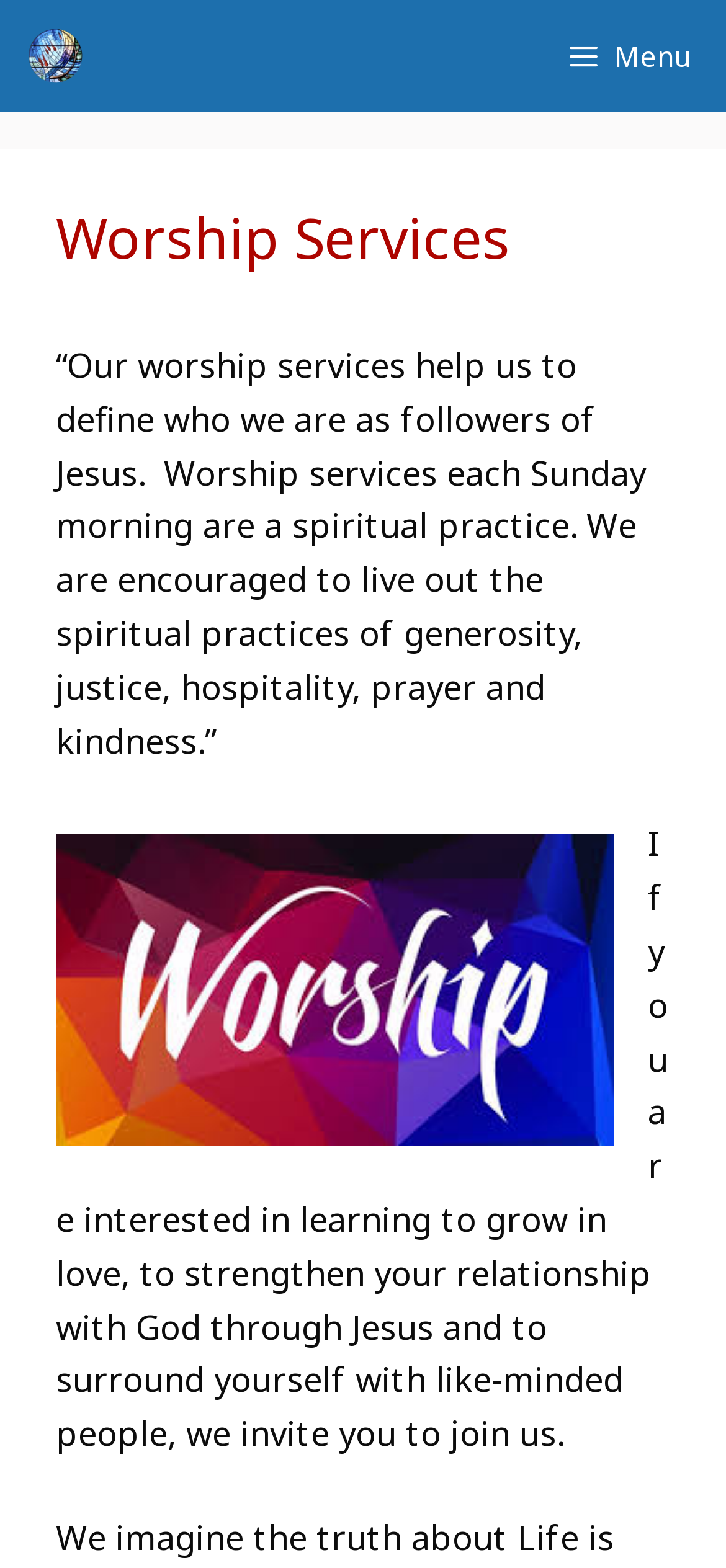Extract the bounding box for the UI element that matches this description: "alt="Cécile Gambin Photography"".

None